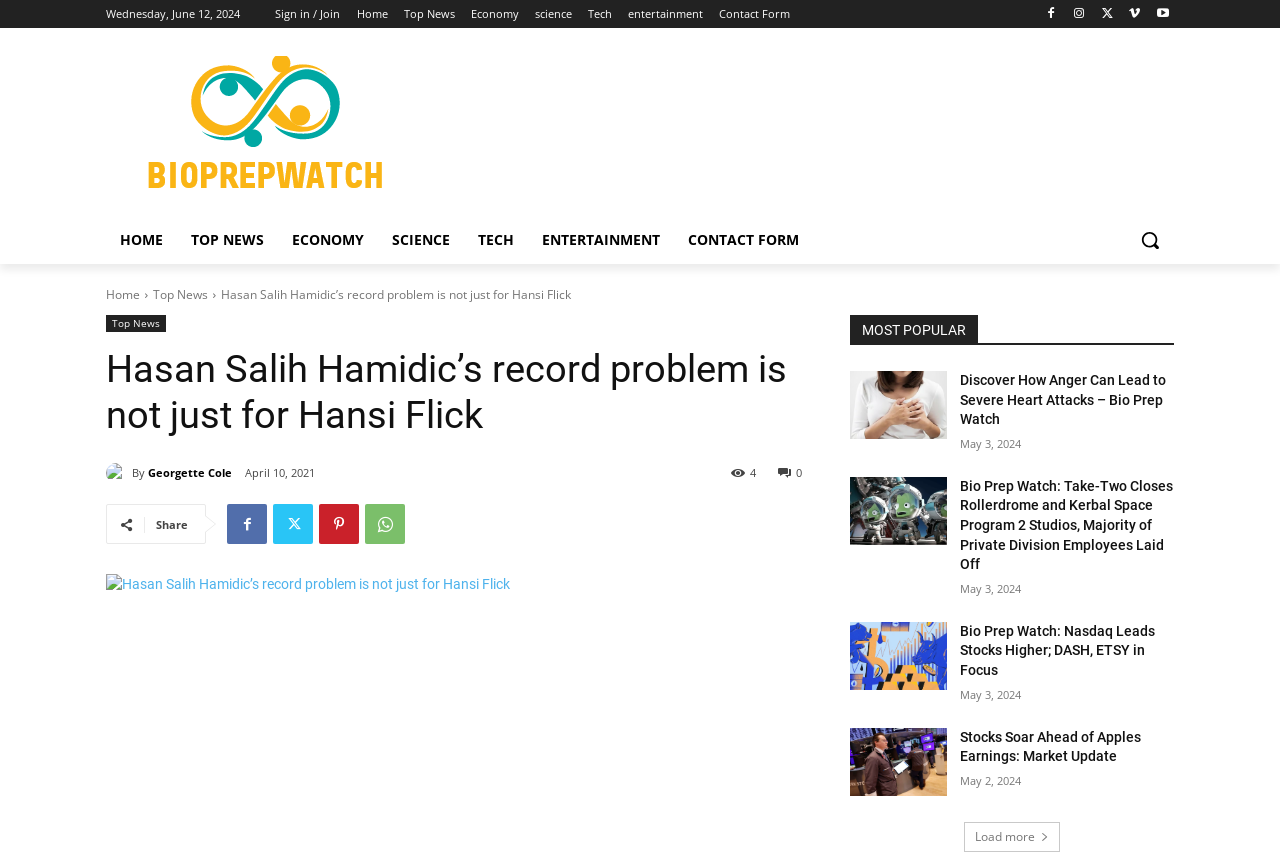Identify and provide the main heading of the webpage.

Hasan Salih Hamidic’s record problem is not just for Hansi Flick